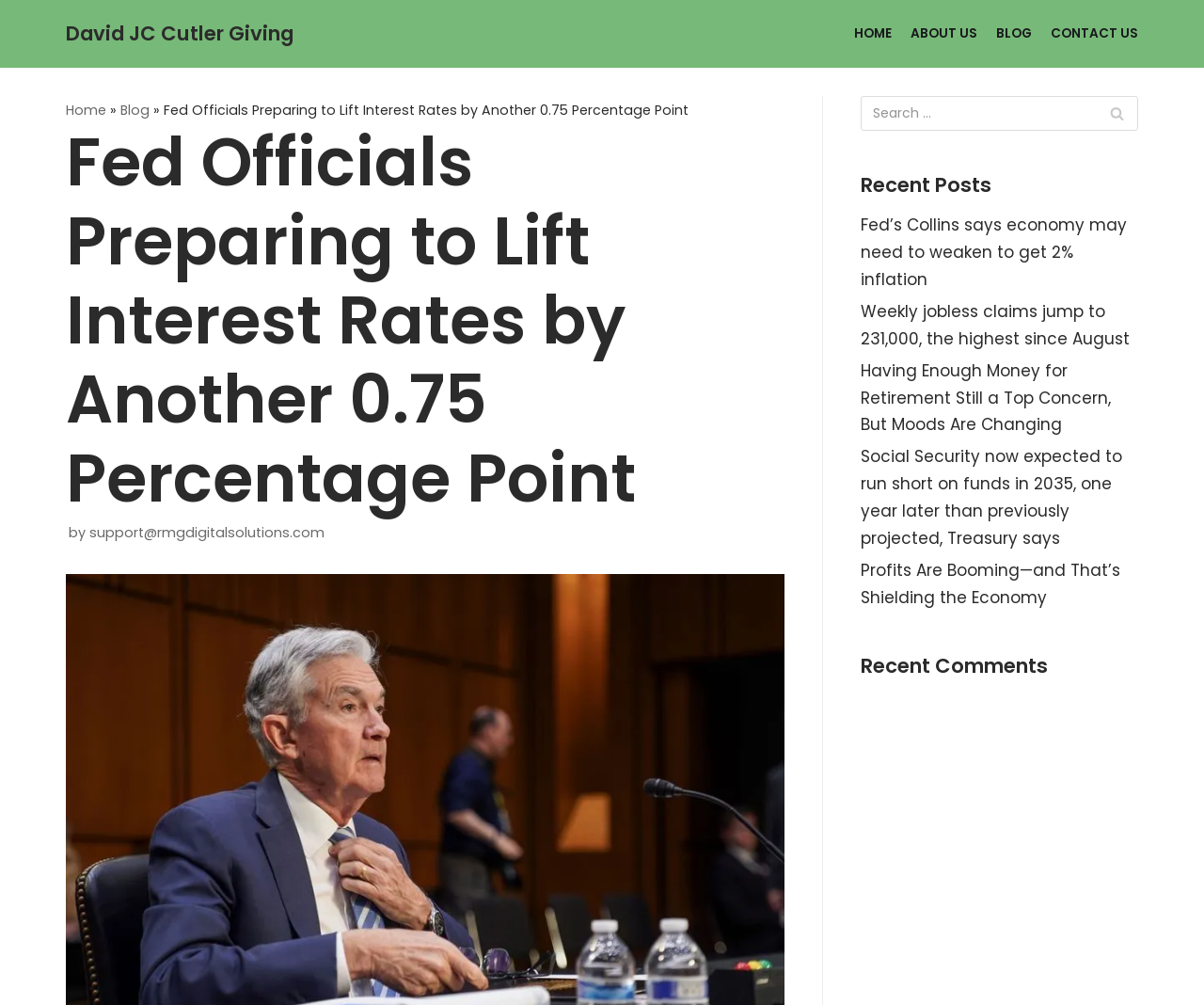Determine the bounding box coordinates of the area to click in order to meet this instruction: "Read the blog".

[0.827, 0.022, 0.857, 0.045]